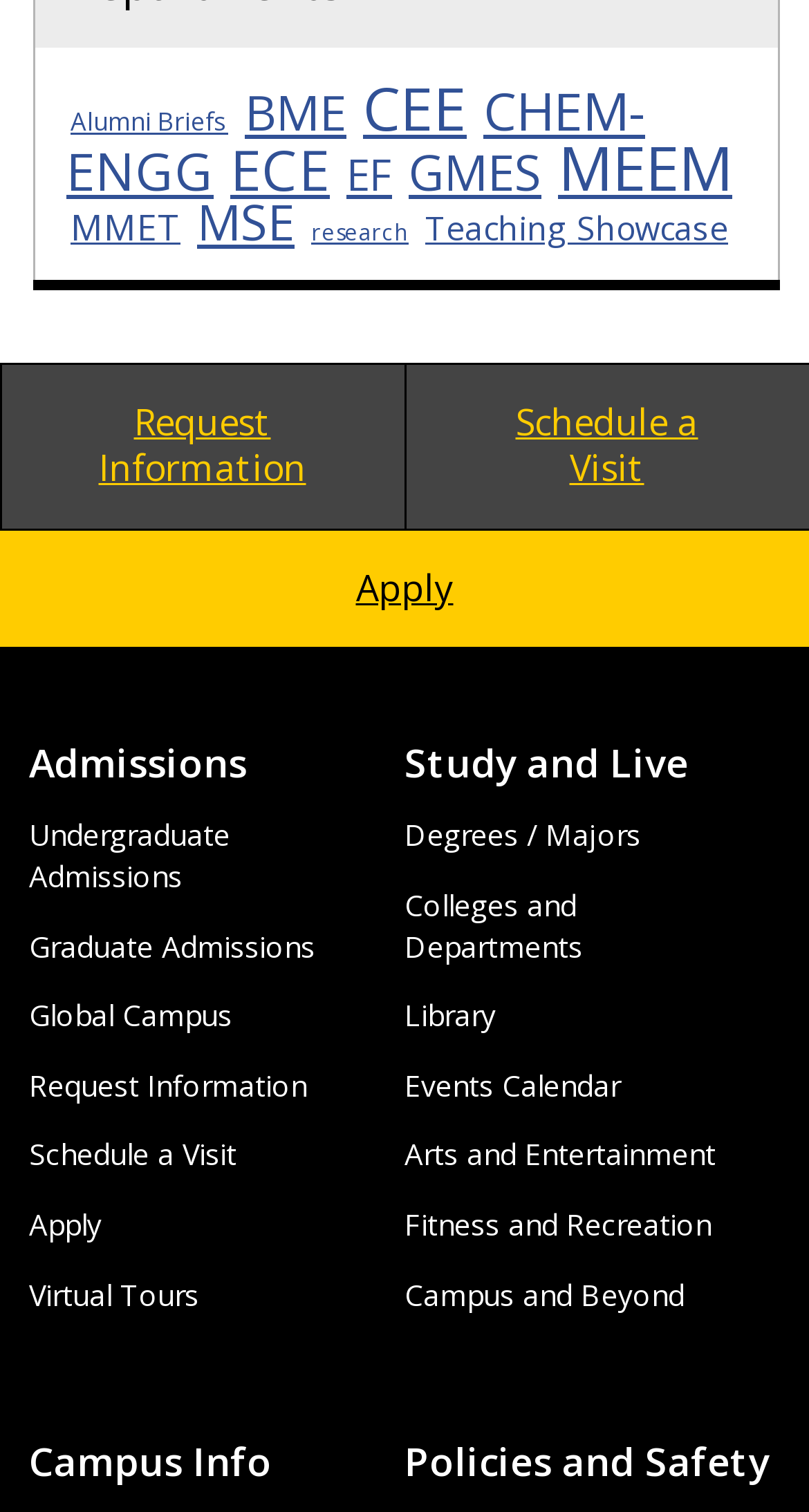Find the bounding box coordinates for the area you need to click to carry out the instruction: "Check Events Calendar". The coordinates should be four float numbers between 0 and 1, indicated as [left, top, right, bottom].

[0.5, 0.704, 0.767, 0.731]